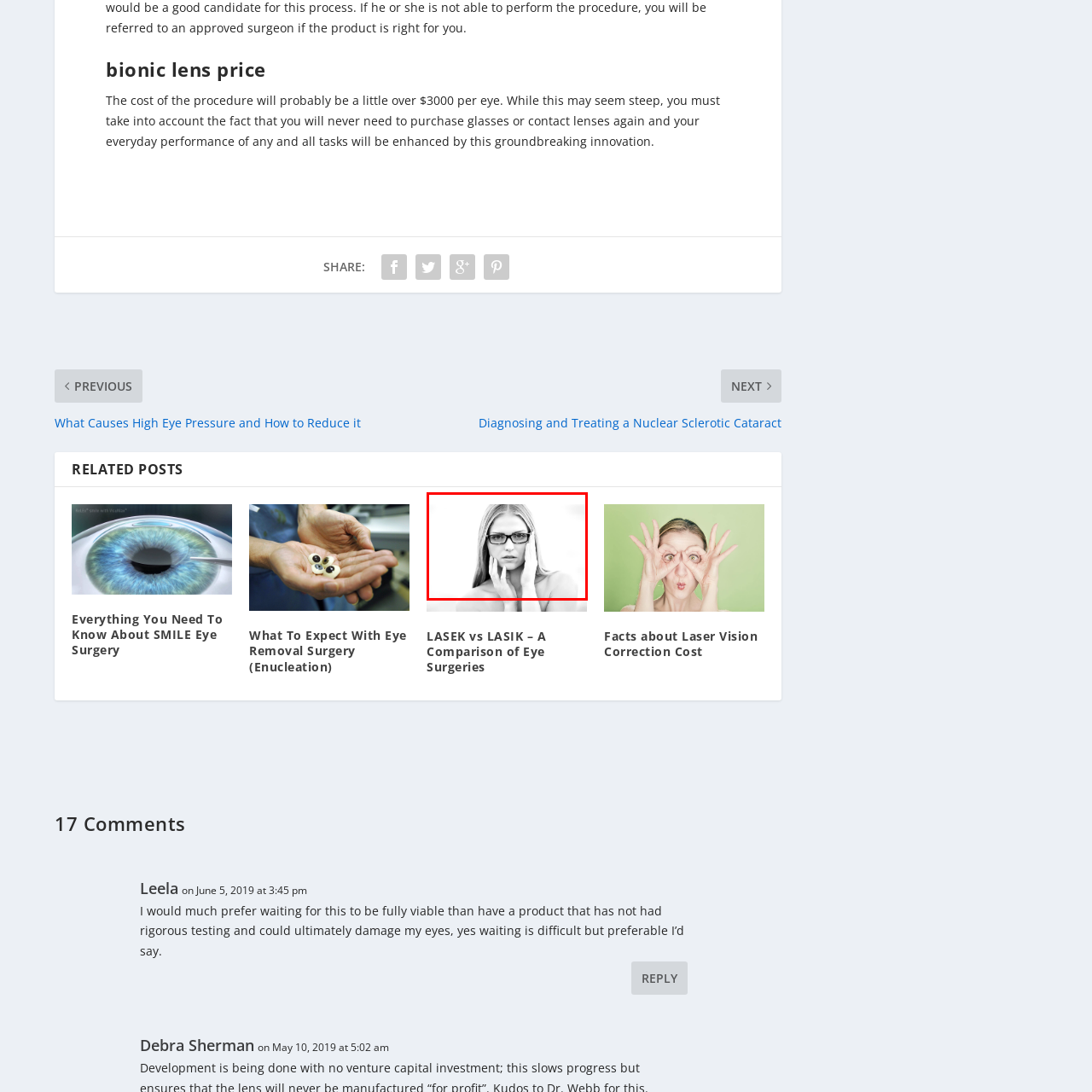Offer an in-depth description of the picture located within the red frame.

The image features a close-up portrait of a woman with long hair and glasses, conveying a contemplative and serene expression. She is touching her face gently, which adds a layer of introspection to the image. The monochromatic style enhances the emotional depth, emphasizing her features and the glasses she wears. This visual could serve as an engaging representation related to discussions on vision correction, such as LASEK vs LASIK eye surgeries, reflecting the topic of the corresponding article.